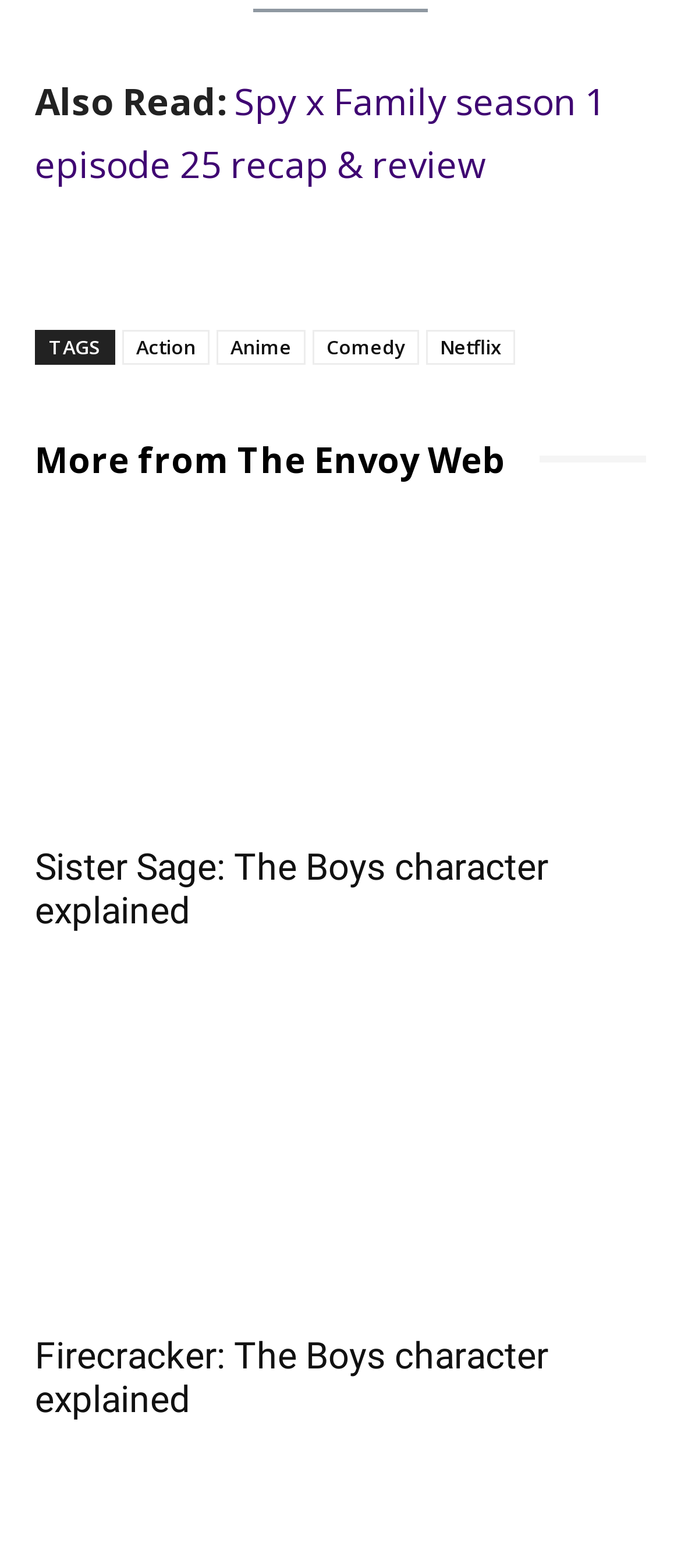Determine the bounding box coordinates of the region to click in order to accomplish the following instruction: "Discover more about Firecracker character". Provide the coordinates as four float numbers between 0 and 1, specifically [left, top, right, bottom].

[0.051, 0.642, 0.949, 0.837]